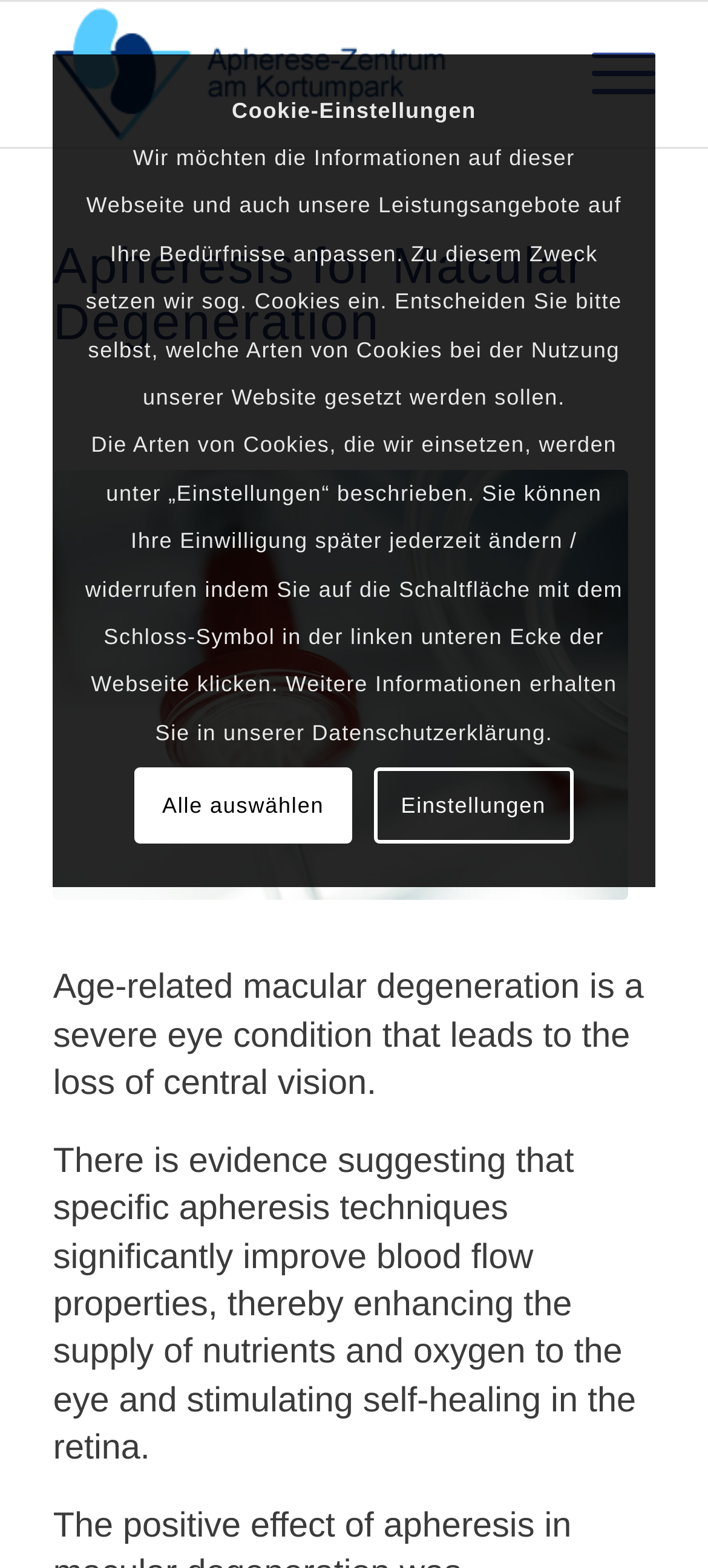What is the name of the menu item at the top-right of the webpage? Using the information from the screenshot, answer with a single word or phrase.

Menu